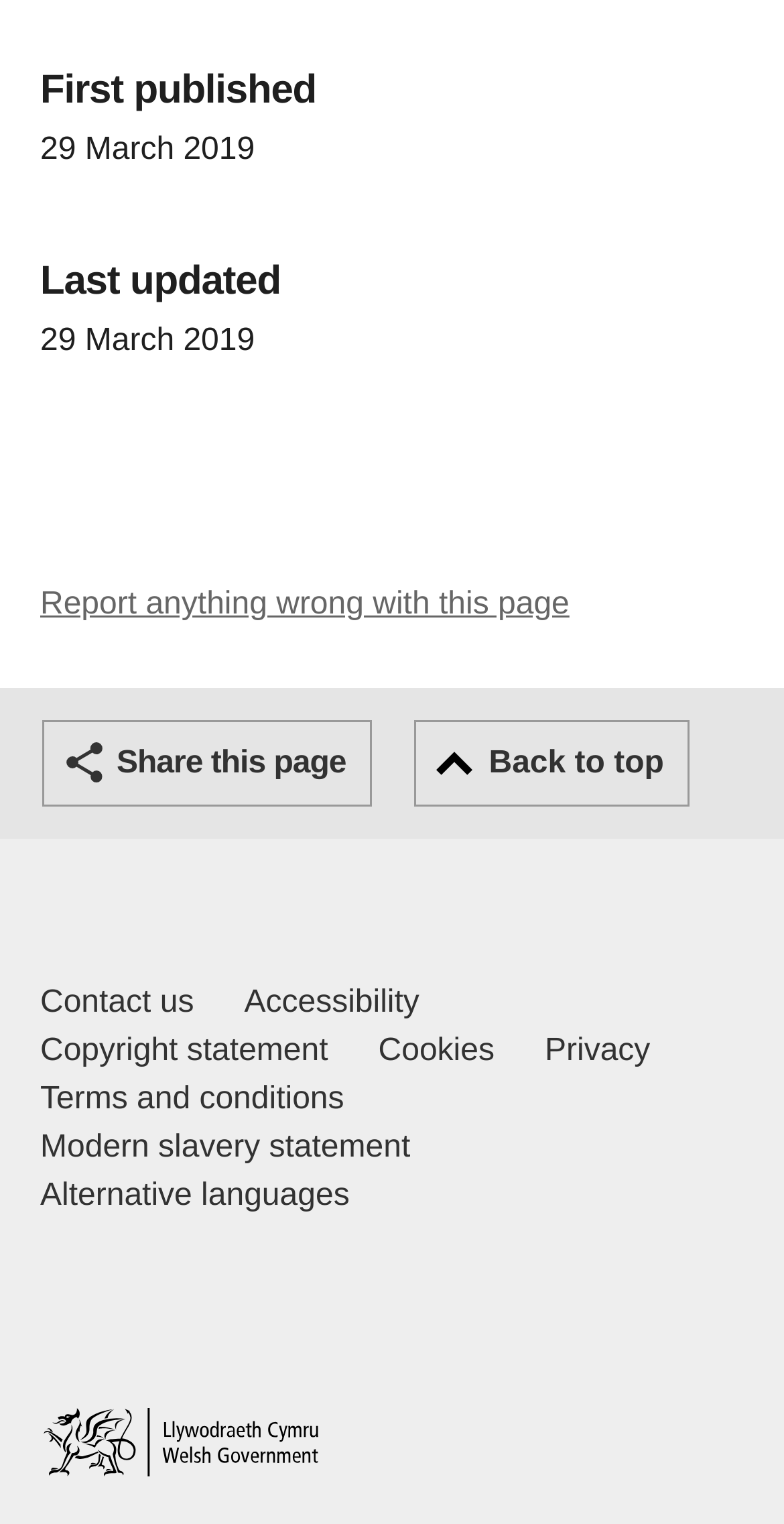What is the label of the banner at the top?
Using the image as a reference, give a one-word or short phrase answer.

Report anything wrong with this page